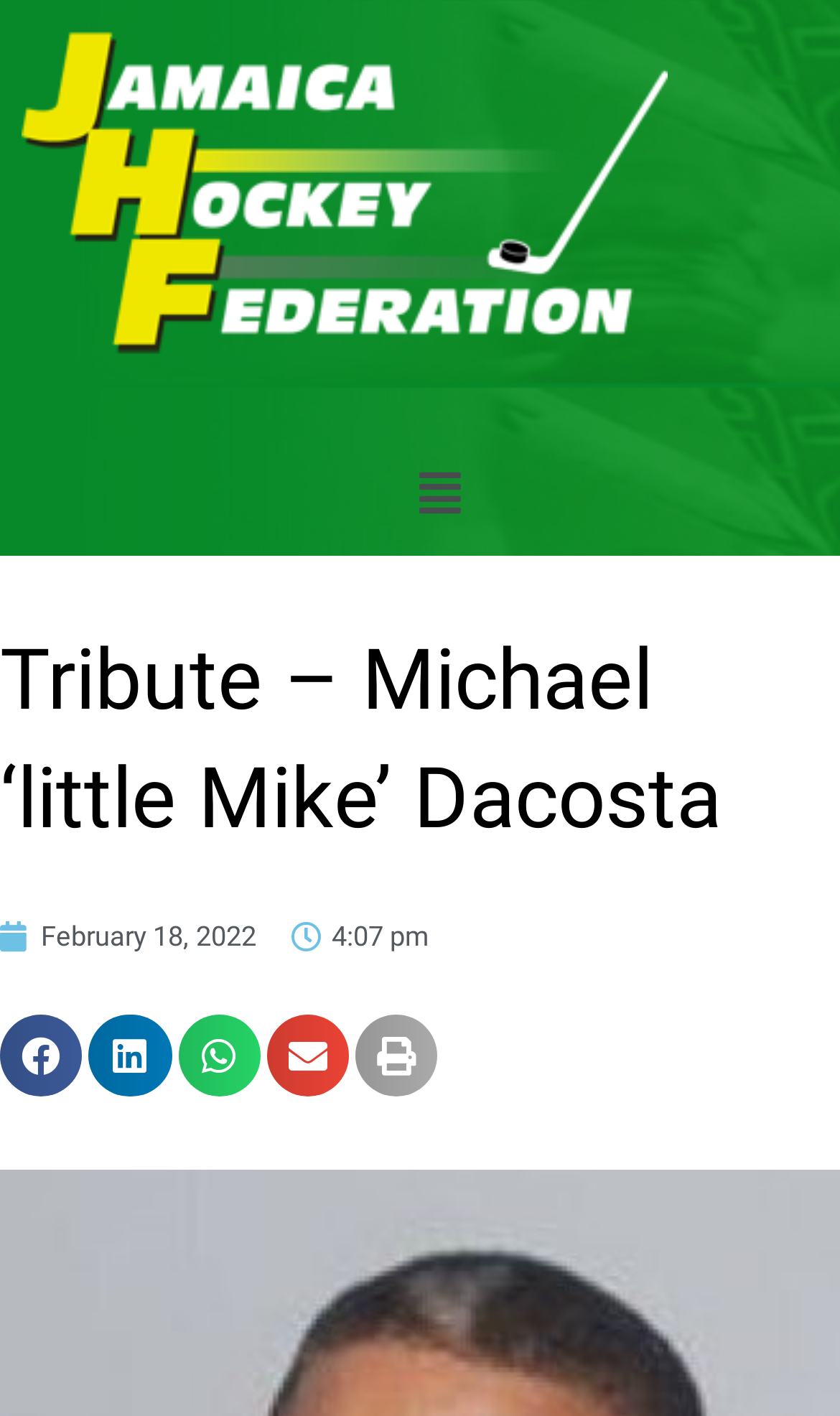Respond with a single word or phrase to the following question: Is there a logo on the webpage?

Yes